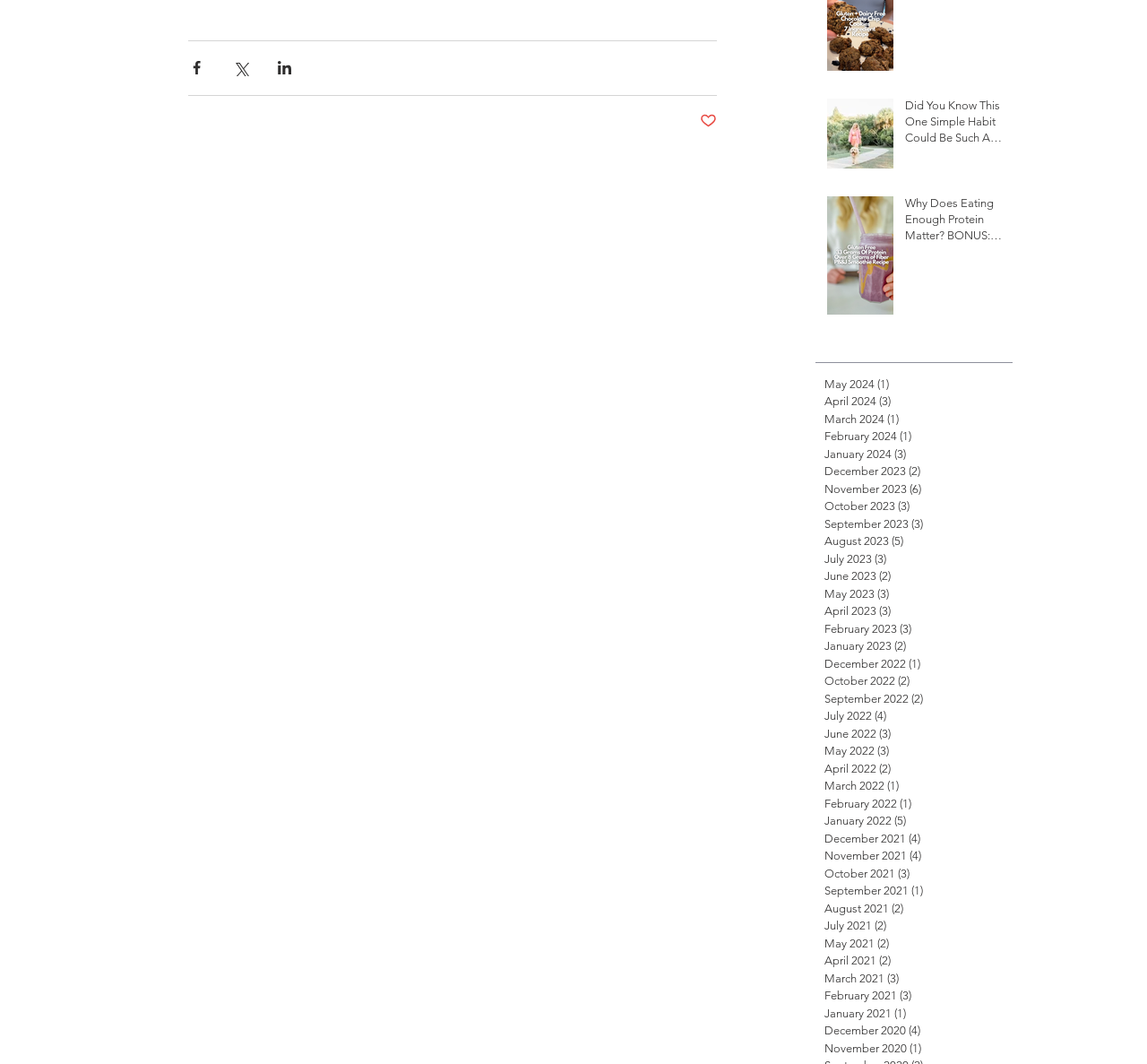Kindly provide the bounding box coordinates of the section you need to click on to fulfill the given instruction: "Share via Twitter".

[0.202, 0.056, 0.217, 0.072]